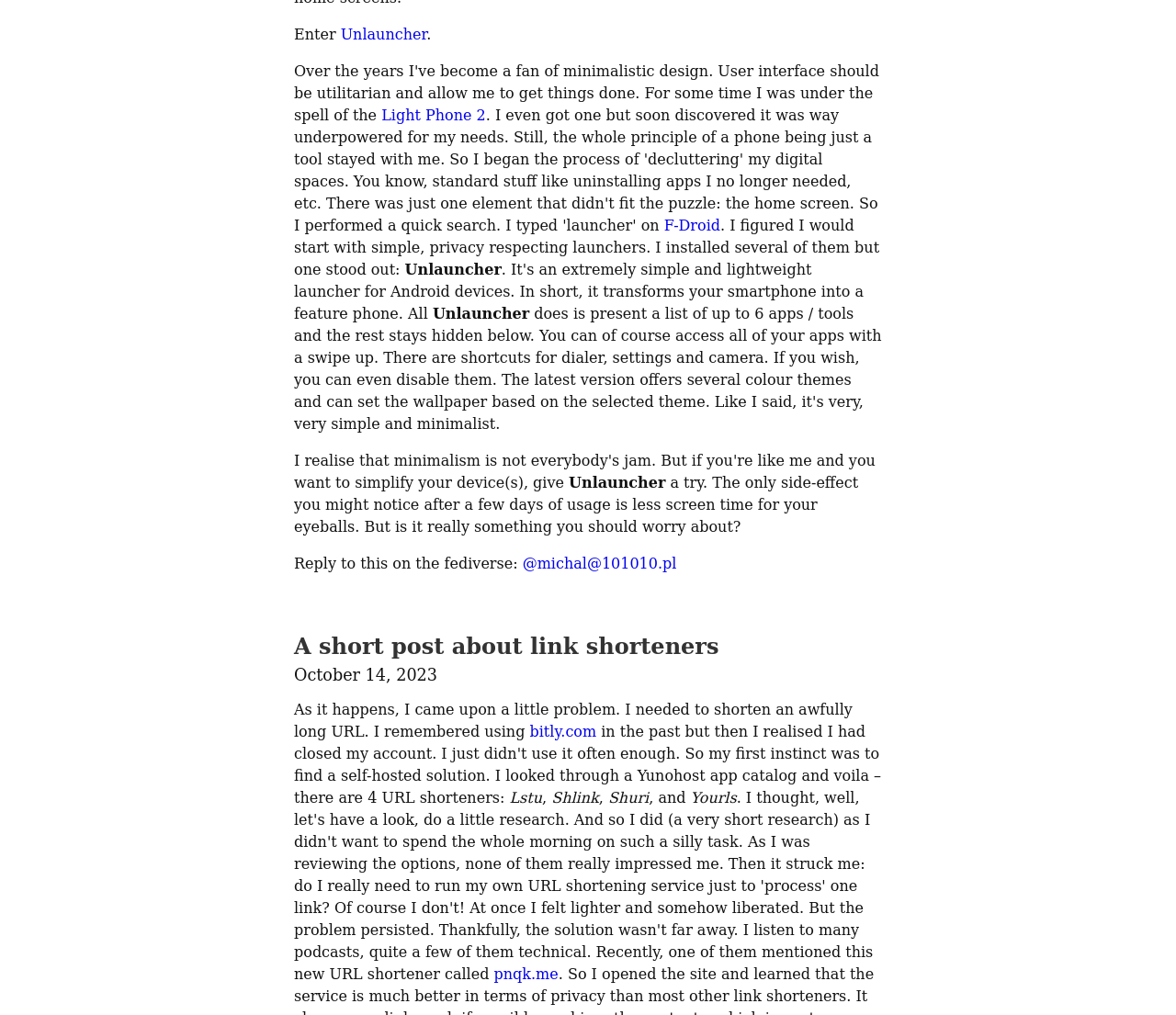What is the date of the post?
Please answer using one word or phrase, based on the screenshot.

October 14, 2023